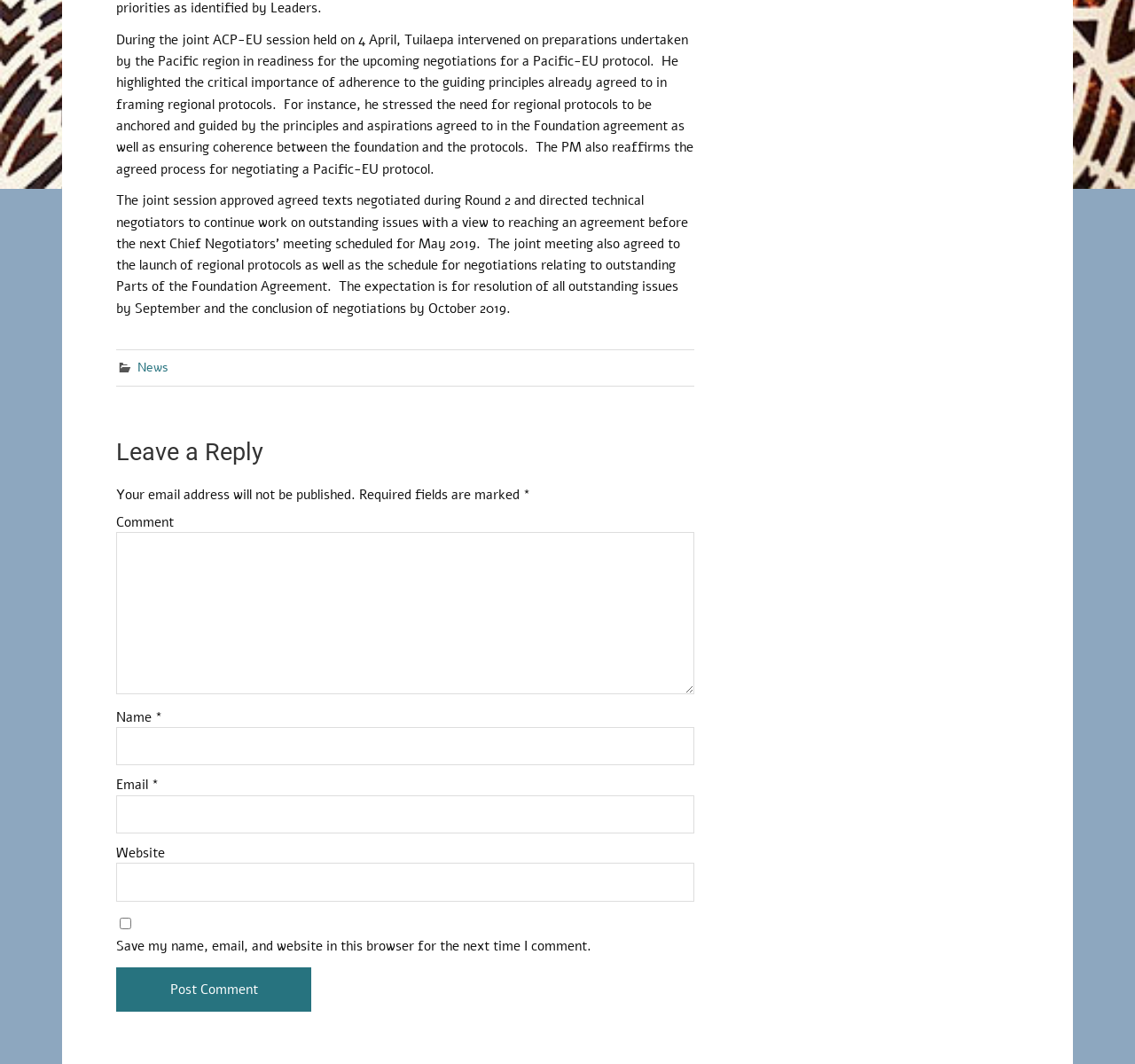What is the button at the bottom for?
Please provide a detailed and thorough answer to the question.

The function of the button can be inferred from its label, which suggests that clicking it will post the user's comment.